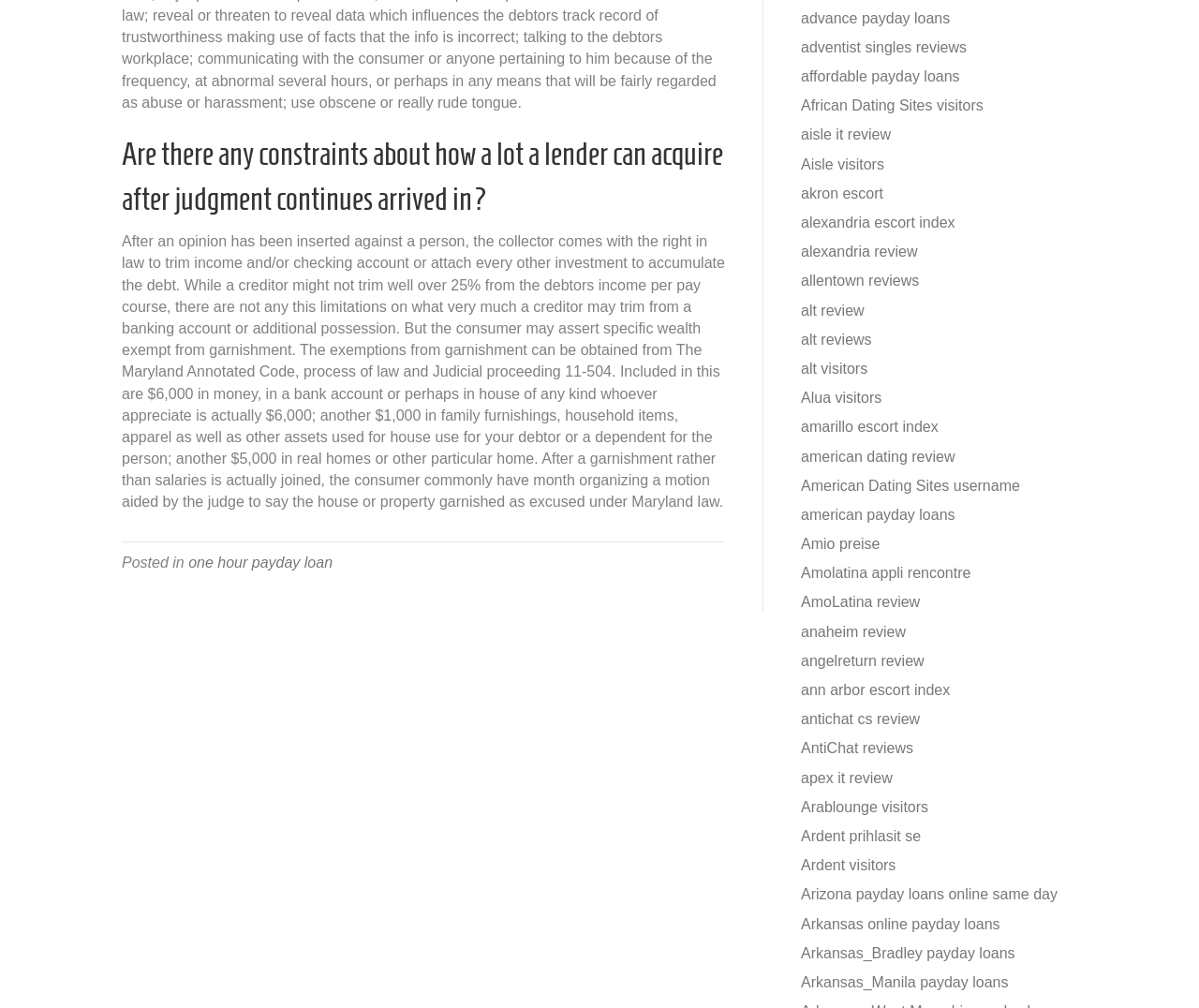Provide a brief response in the form of a single word or phrase:
How many links are there on the webpage?

Over 50